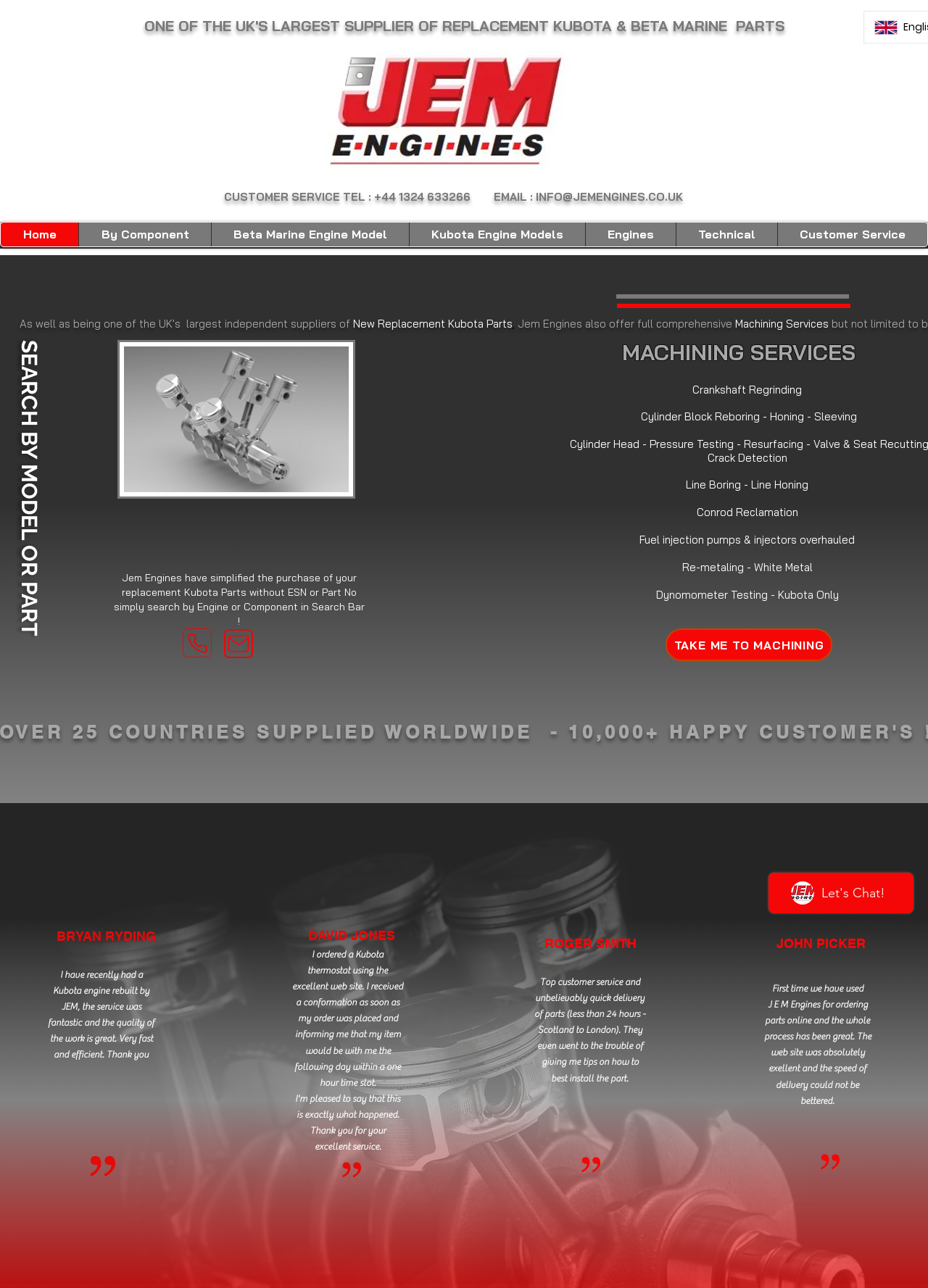What machining services does Jem Engines offer?
Carefully analyze the image and provide a detailed answer to the question.

I found a list of machining services offered by Jem Engines in the middle of the webpage. The list includes Crankshaft Regrinding, Cylinder Block Reboring, Line Boring, Conrod Reclamation, and more.